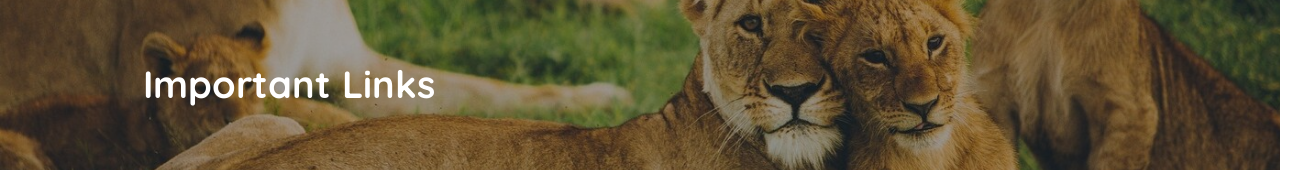What is the text on the image?
Based on the image, answer the question in a detailed manner.

The prominent text 'Important Links' on the image signifies a section of the website dedicated to providing users with key resources and connections related to Rhodesian Ridgebacks and other relevant organizations.